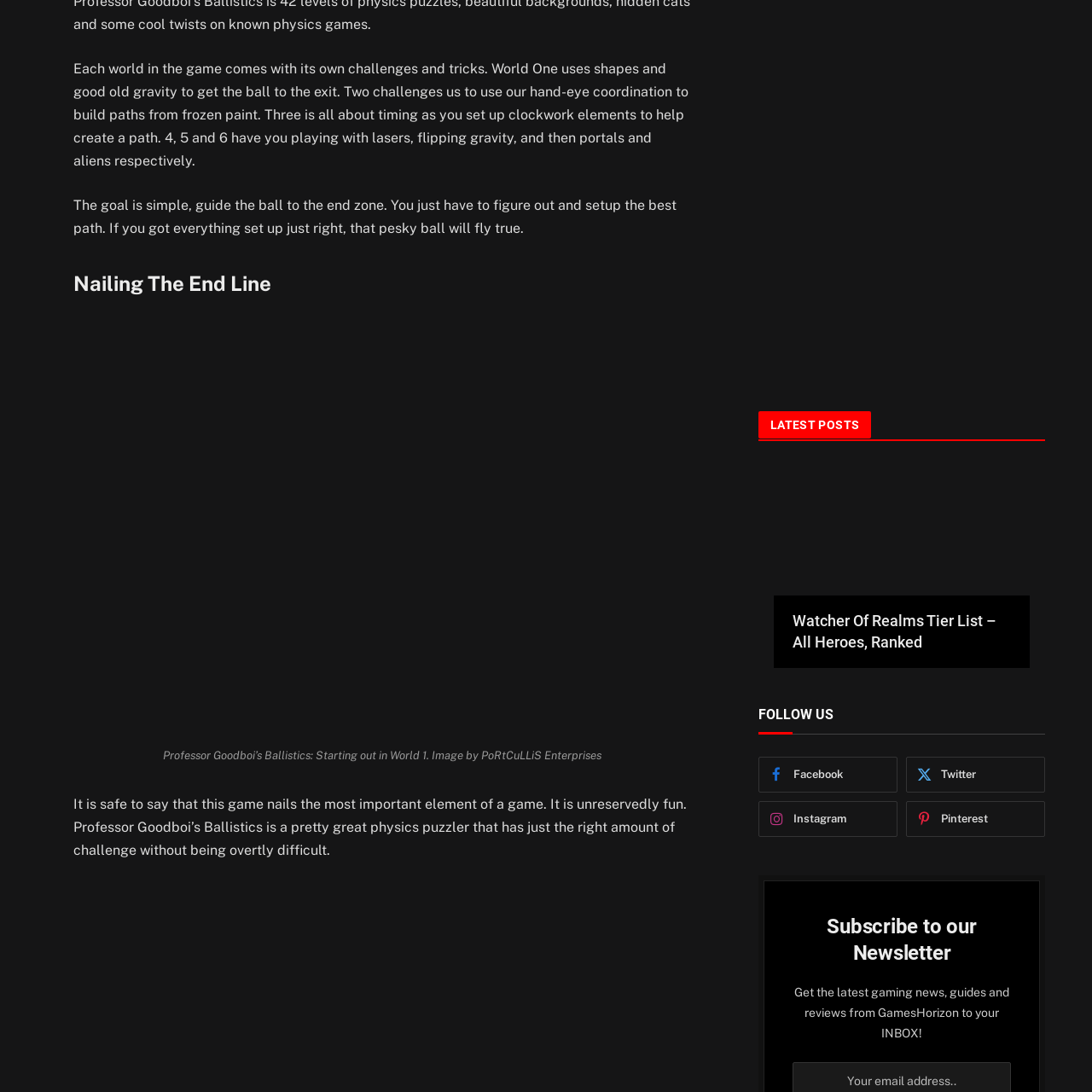Elaborate on the image contained within the red outline, providing as much detail as possible.

The image is a visual representation related to "Professor Goodboi's Ballistics," a physics-based puzzle game. It showcases an illustrative depiction of gameplay, emphasizing the unique mechanics involved in guiding a ball to the end zone through various challenges. The surrounding text highlights the game's inventive environments, including shape manipulation, gravity adjustments, and clockwork elements, which add layers of complexity as players progress through different worlds. This engaging art piece encapsulates the essence of fun and innovation that characterizes the game, appealing to both casual players and puzzle enthusiasts. The accompanying caption credits the artwork to PoRtCuLLiS Enterprises, further enriching the context of this charming physics puzzler.